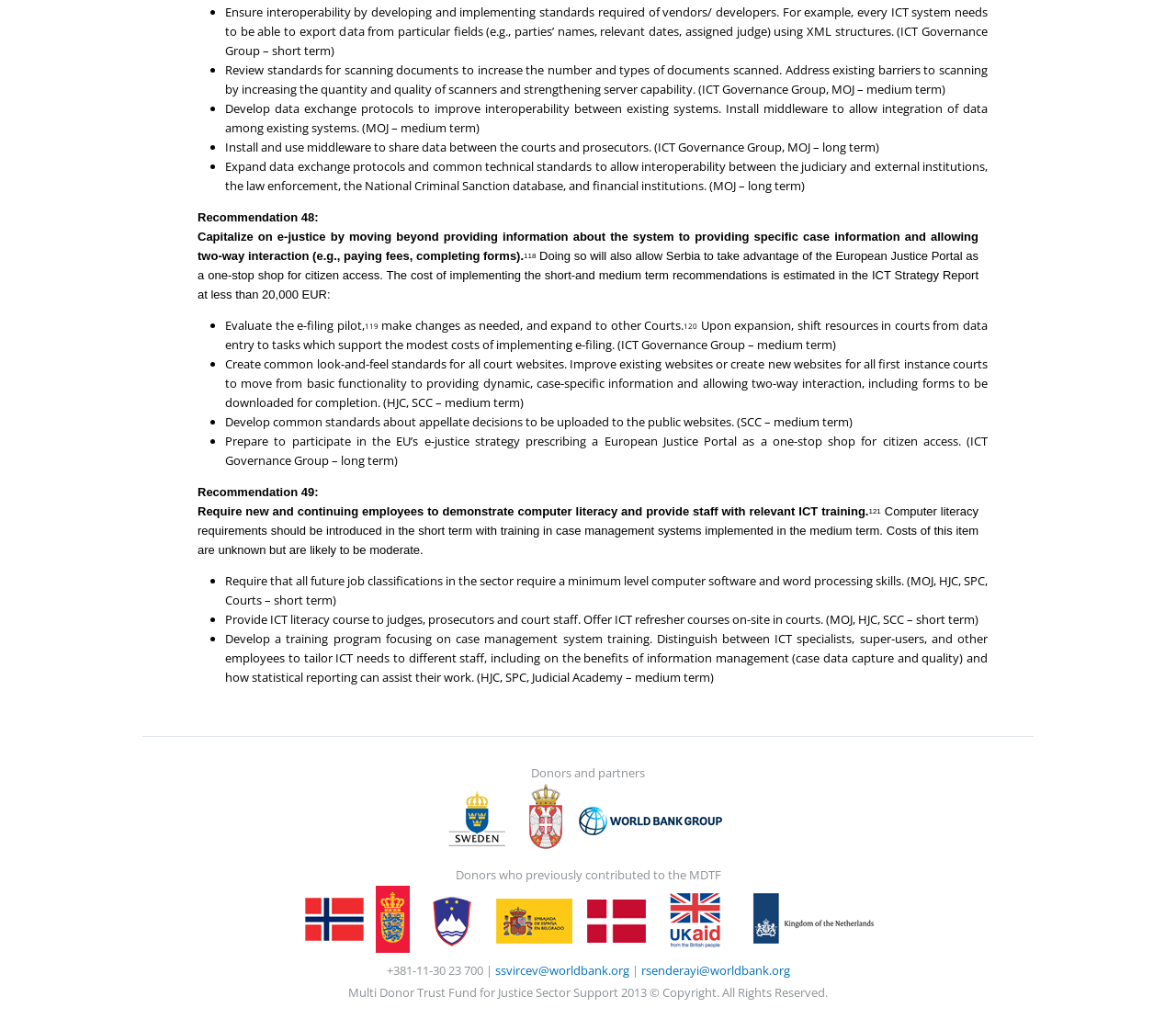How many recommendations are listed?
Could you please answer the question thoroughly and with as much detail as possible?

I counted the number of 'Recommendation' headings on the webpage, which are 'Recommendation 48:' and 'Recommendation 49:', so there are 2 recommendations listed.